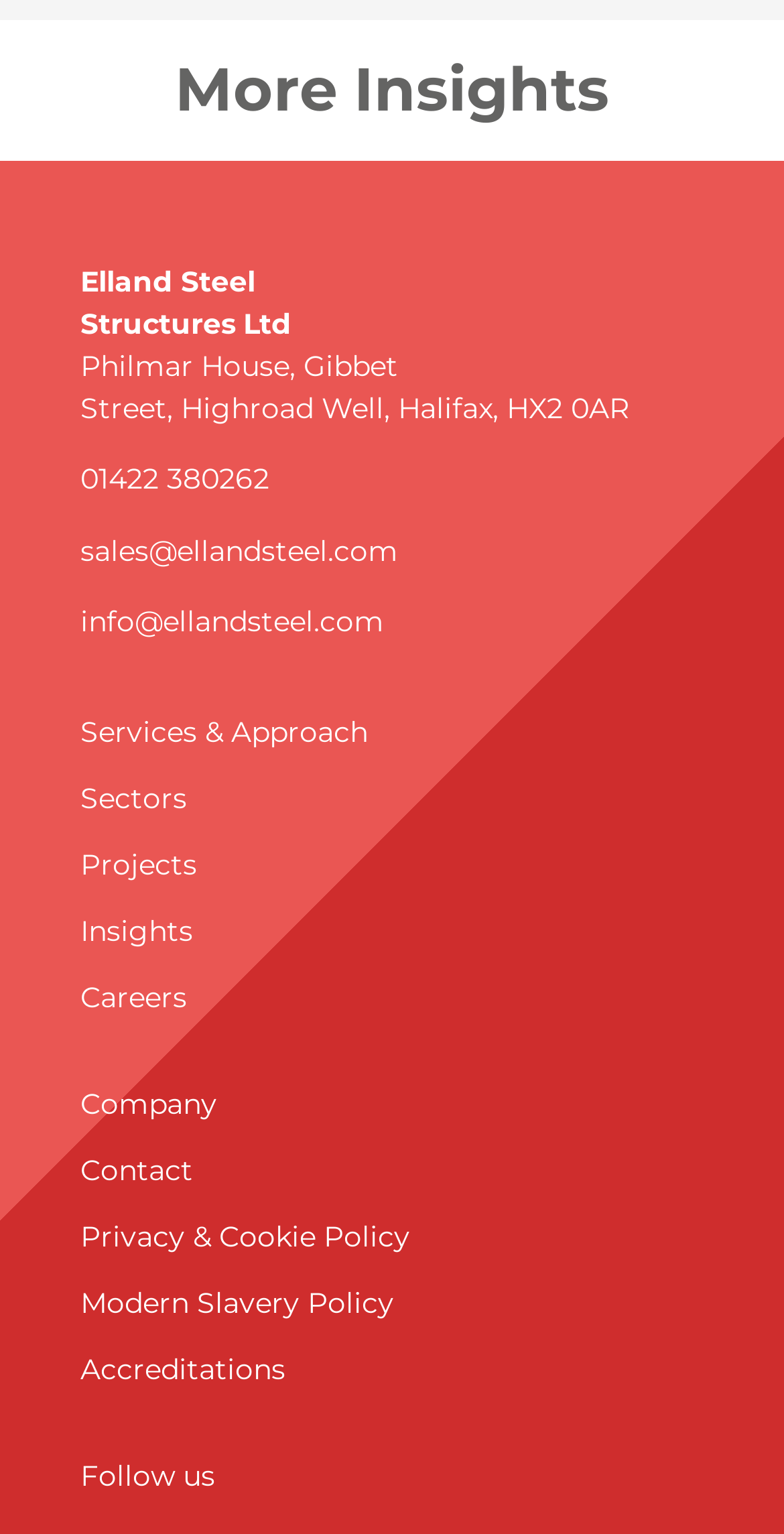Please find the bounding box coordinates of the section that needs to be clicked to achieve this instruction: "Call 01422 380262".

[0.103, 0.3, 0.344, 0.324]